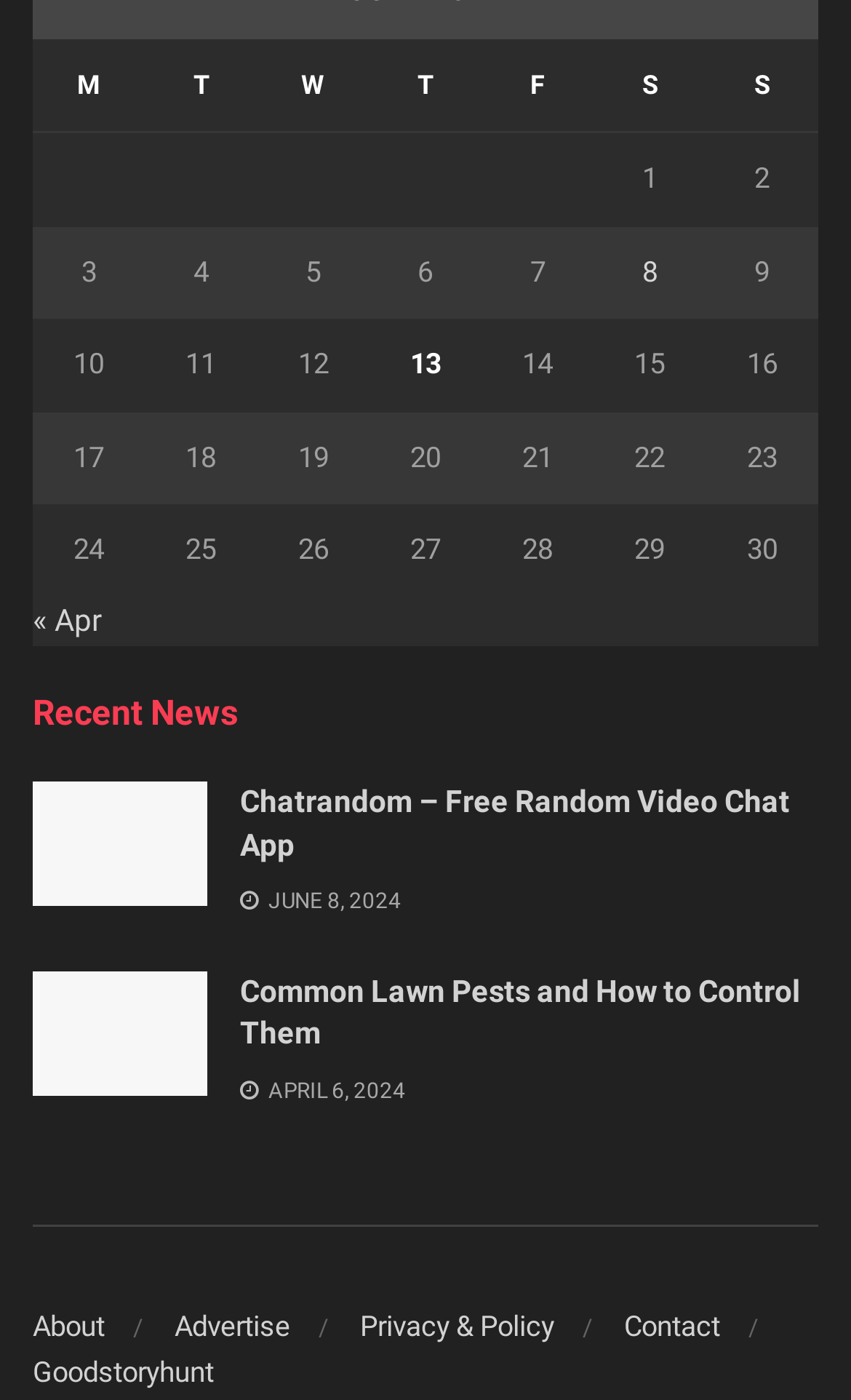Provide the bounding box coordinates of the section that needs to be clicked to accomplish the following instruction: "Click on the 'Posts published on June 8, 2024' link."

[0.698, 0.177, 0.83, 0.212]